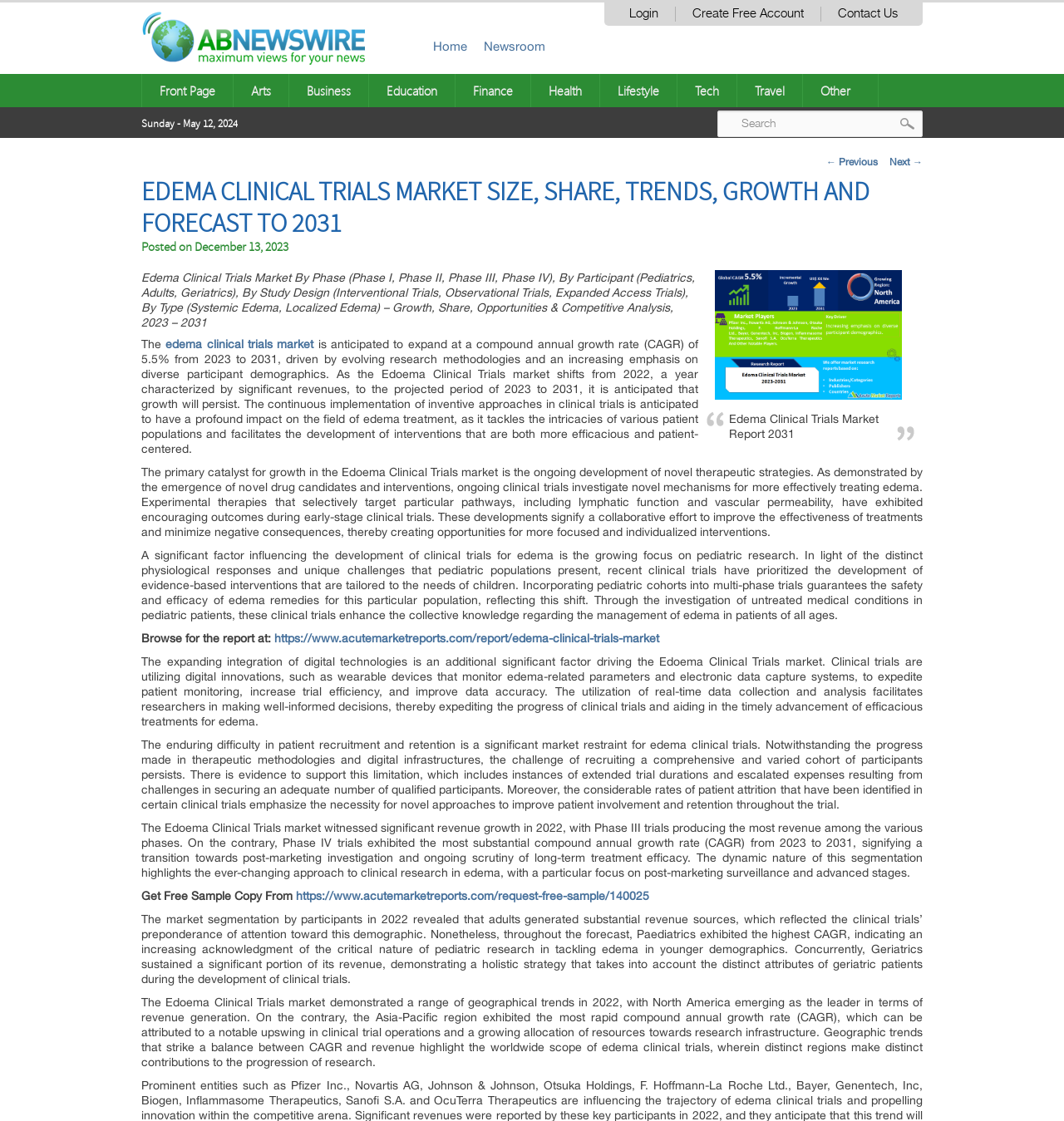Find the bounding box coordinates of the clickable area that will achieve the following instruction: "Read the 'Edema Clinical Trials Market Report 2031'".

[0.685, 0.367, 0.826, 0.393]